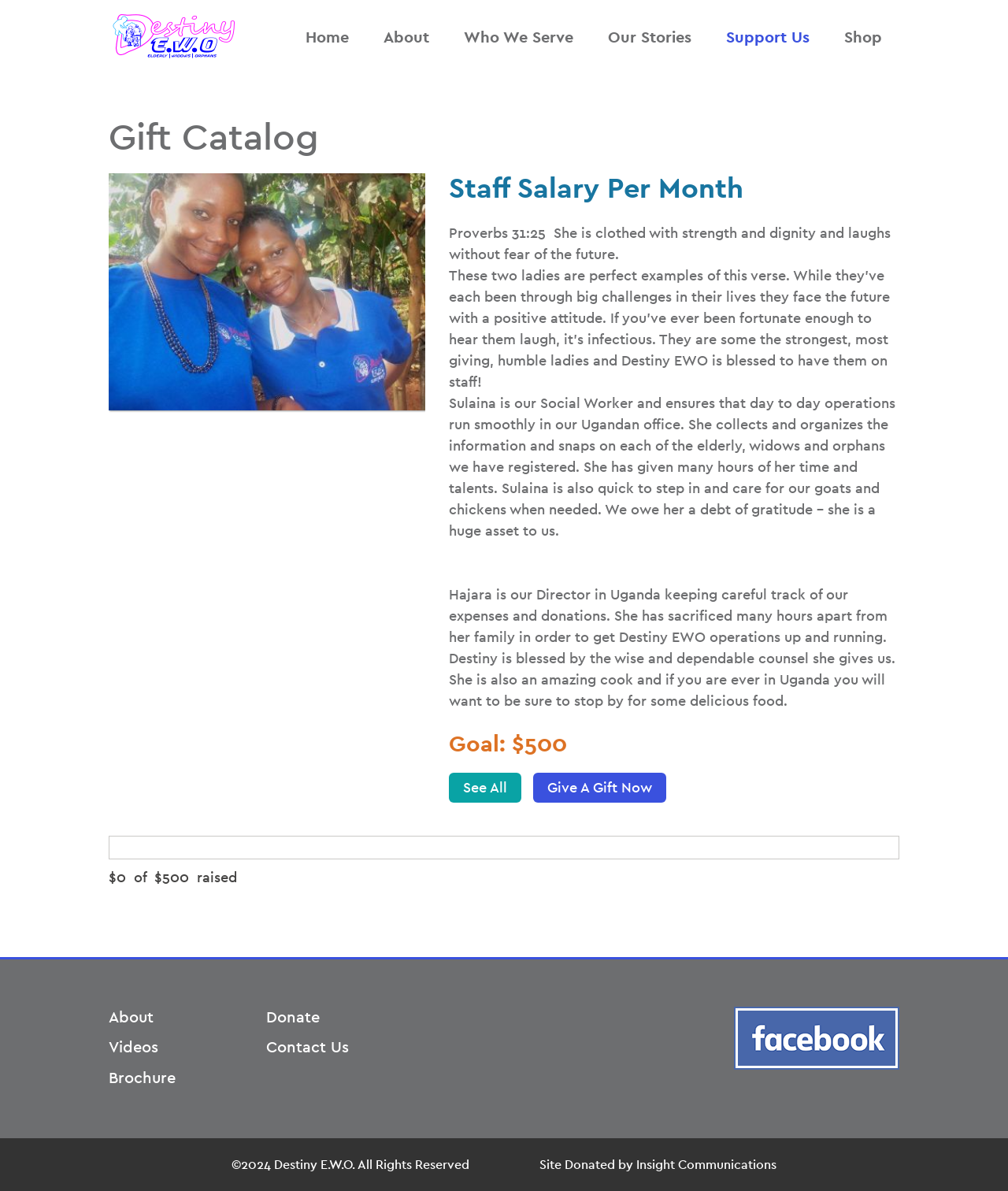How much is the goal for Sulaina's salary?
Using the screenshot, give a one-word or short phrase answer.

$500